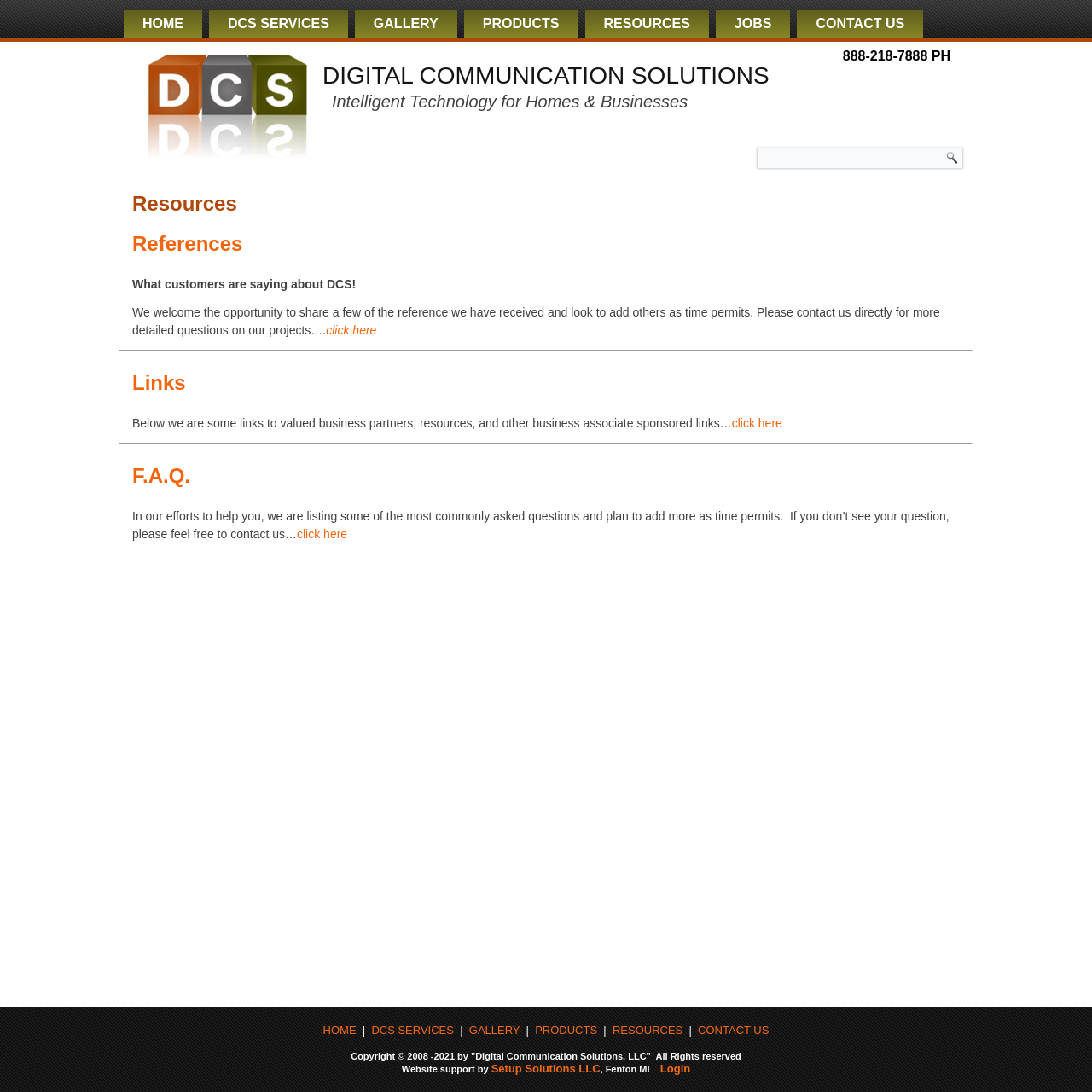From the given element description: "click here", find the bounding box for the UI element. Provide the coordinates as four float numbers between 0 and 1, in the order [left, top, right, bottom].

[0.299, 0.296, 0.345, 0.309]